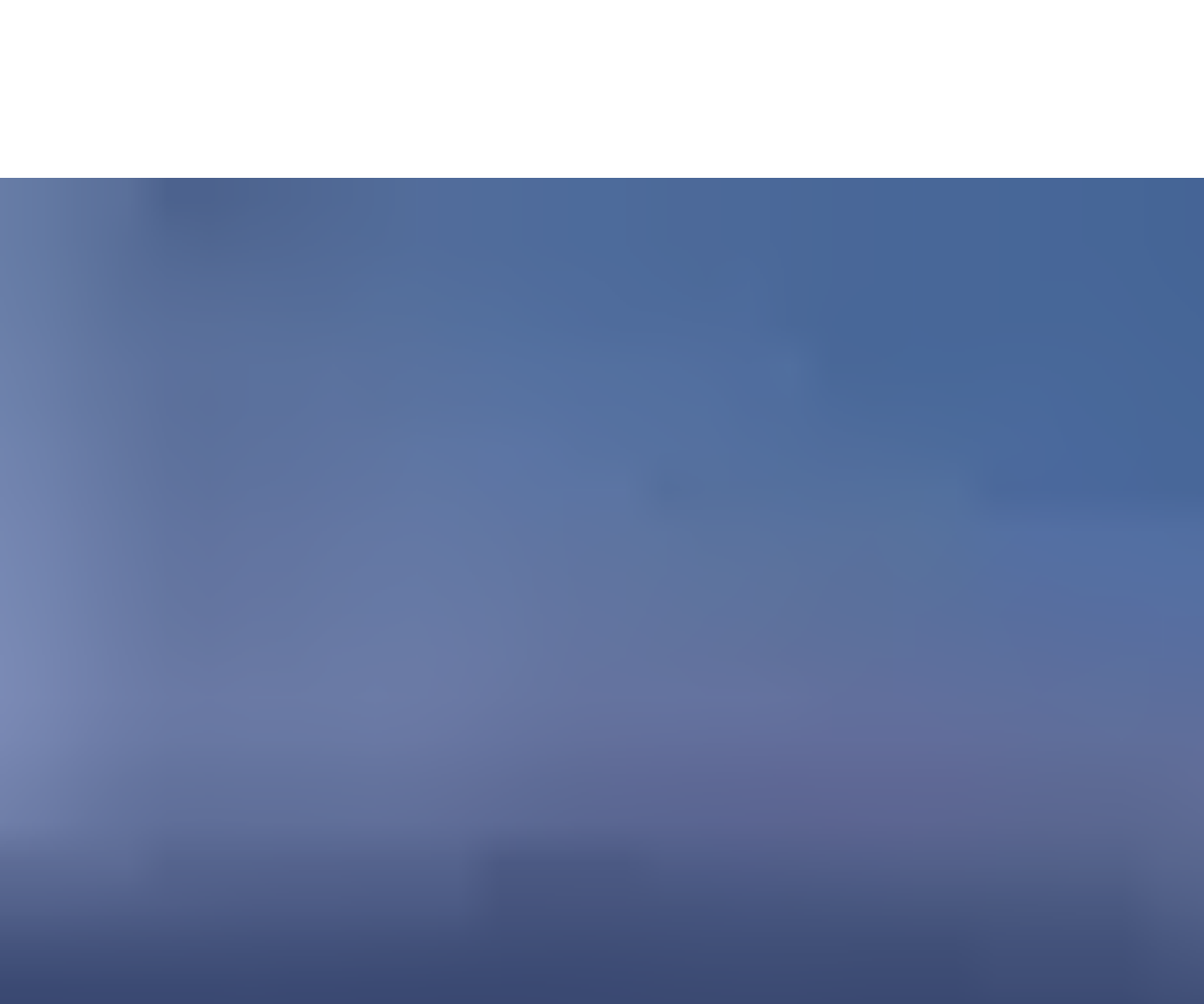Please locate the bounding box coordinates of the element that should be clicked to complete the given instruction: "View the 'Residential complexes' projects".

[0.223, 0.409, 0.377, 0.452]